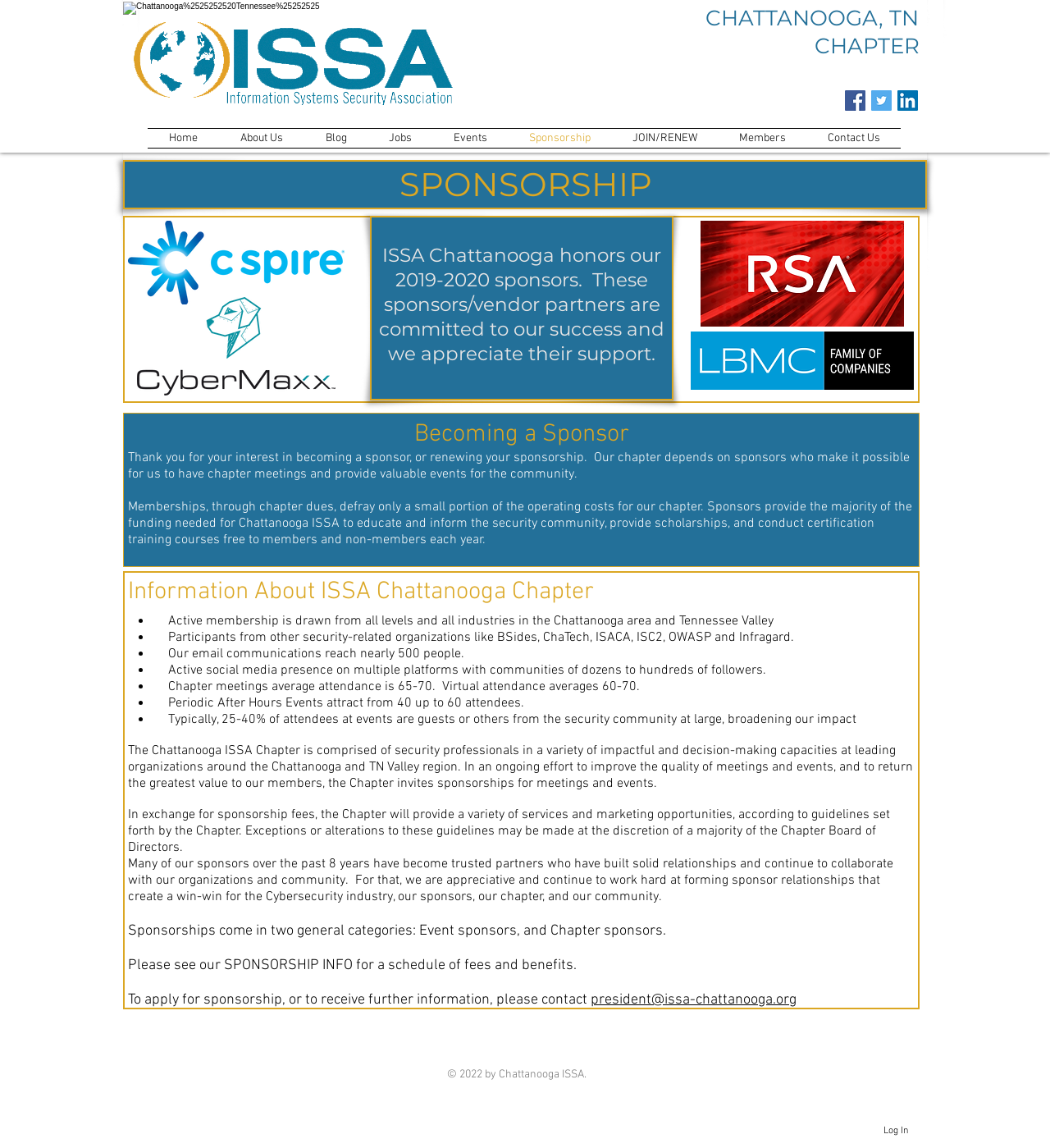Indicate the bounding box coordinates of the element that must be clicked to execute the instruction: "View the SPONSORSHIP INFO". The coordinates should be given as four float numbers between 0 and 1, i.e., [left, top, right, bottom].

[0.122, 0.833, 0.549, 0.848]